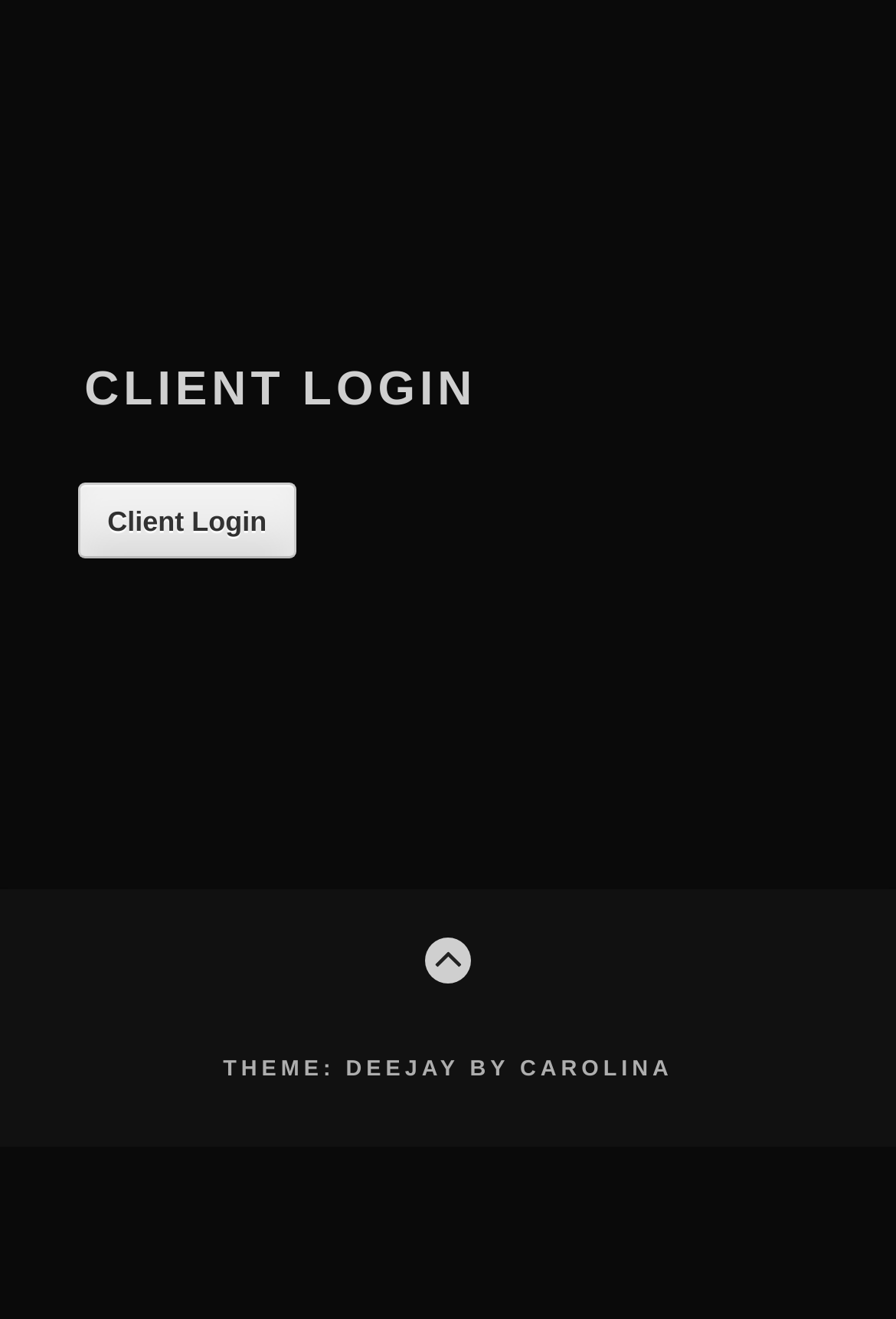Identify the bounding box for the UI element described as: "value="Client Login"". The coordinates should be four float numbers between 0 and 1, i.e., [left, top, right, bottom].

[0.087, 0.366, 0.331, 0.424]